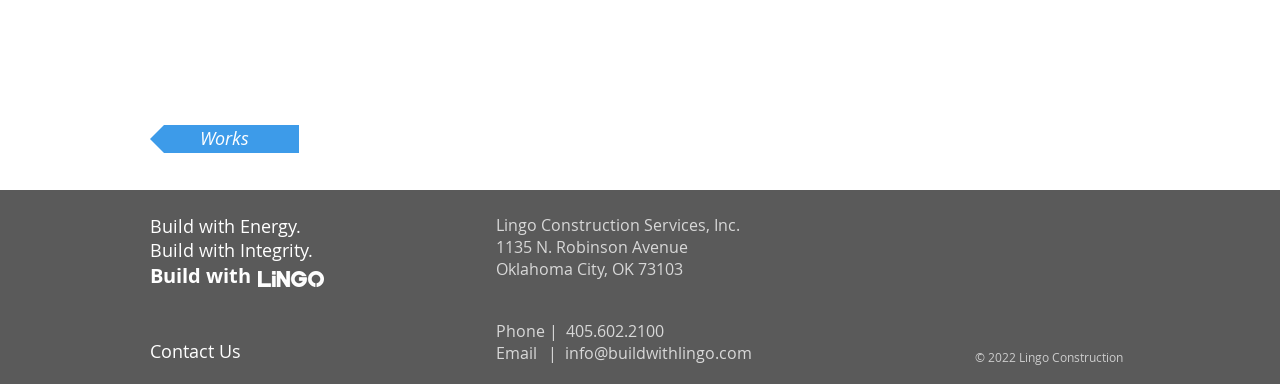Please identify the coordinates of the bounding box for the clickable region that will accomplish this instruction: "Visit Contact Us".

[0.117, 0.862, 0.235, 0.966]